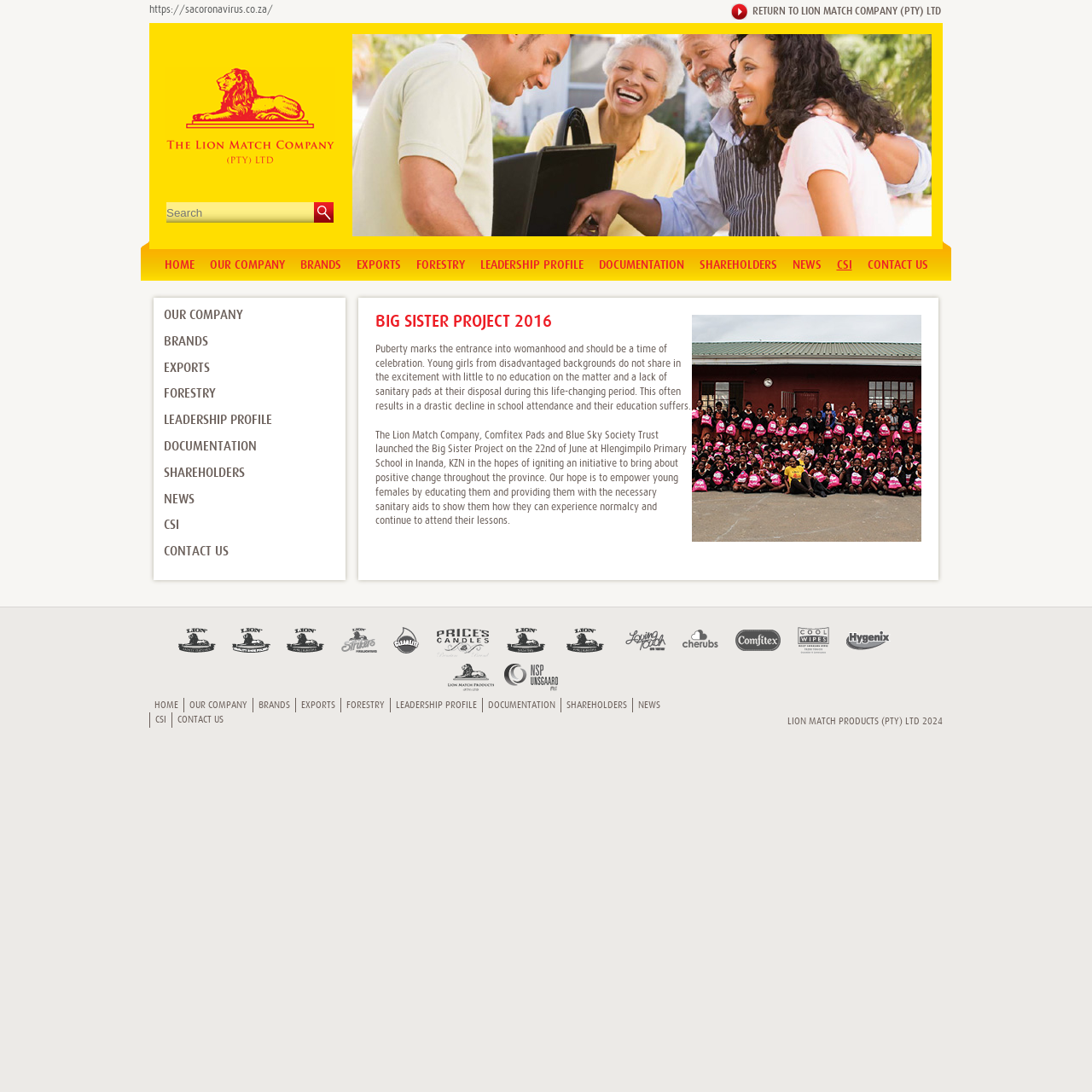Write an extensive caption that covers every aspect of the webpage.

The webpage is about The Lion Match Company (Pty) Ltd, a South African company that has been home to various well-known brands for over a century. At the top left corner, there is a link to a COVID-19 related website. Next to it, there is a link to return to the Lion Match Company website. Below these links, there is a logo of the company, and a search bar with a submit button.

On the top navigation menu, there are links to different sections of the website, including Home, Our Company, Brands, Exports, Forestry, Leadership Profile, Documentation, Shareholders, News, CSI, and Contact Us. These links are repeated at the bottom of the page.

The main content of the page is about the Big Sister Project, an initiative launched by the company to empower young girls from disadvantaged backgrounds. There is a heading "BIG SISTER PROJECT 2016" followed by two paragraphs of text describing the project's goals and objectives.

Below the text, there are links to various brands owned by the company, including Lion Safety Matches, Lion Quality Shoe Polish, Lion Firelighters, and others. Each brand has an accompanying image. These links are arranged in a horizontal row, taking up most of the page's width.

At the bottom of the page, there is a copyright notice stating "LION MATCH PRODUCTS (PTY) LTD 2024".